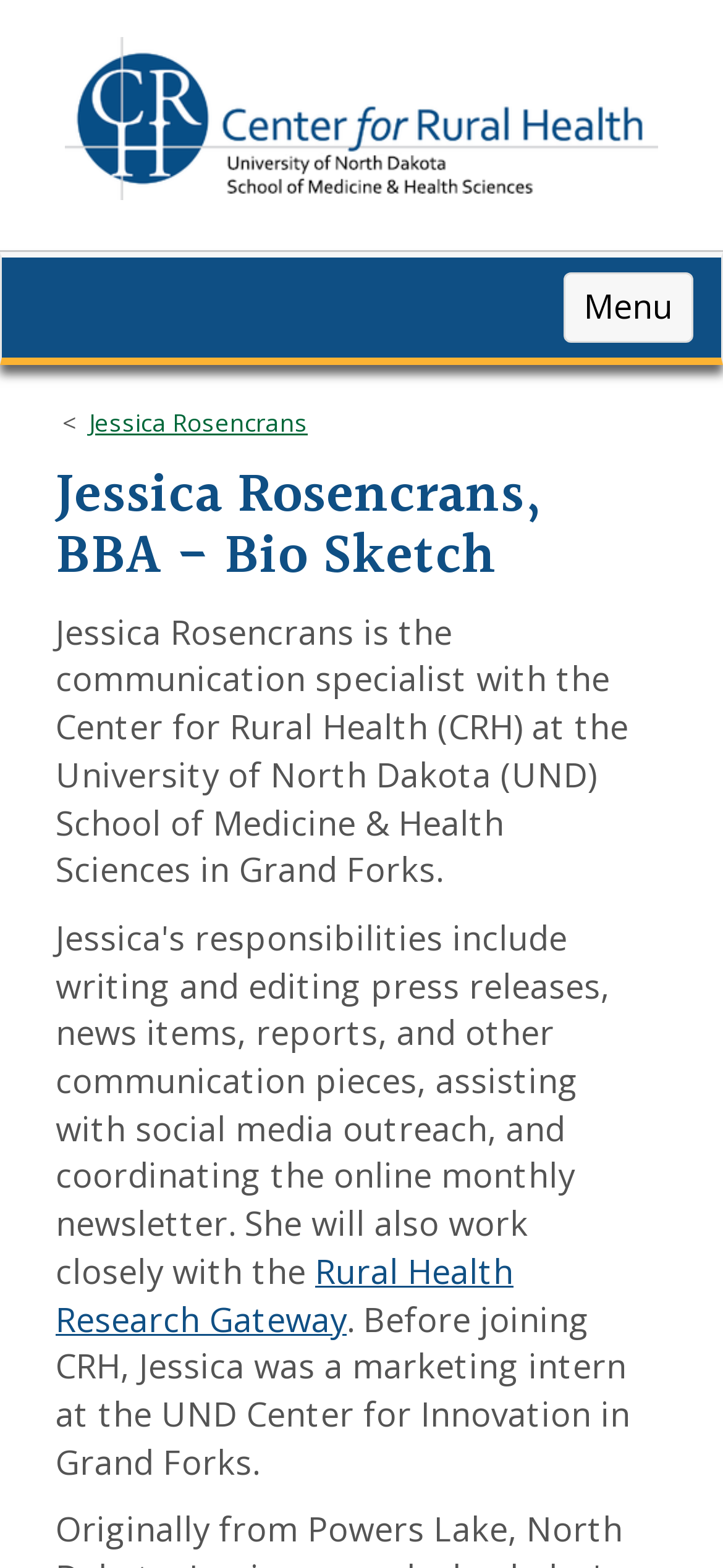What is the institution affiliated with the Center for Rural Health?
Look at the image and respond with a single word or a short phrase.

University of North Dakota